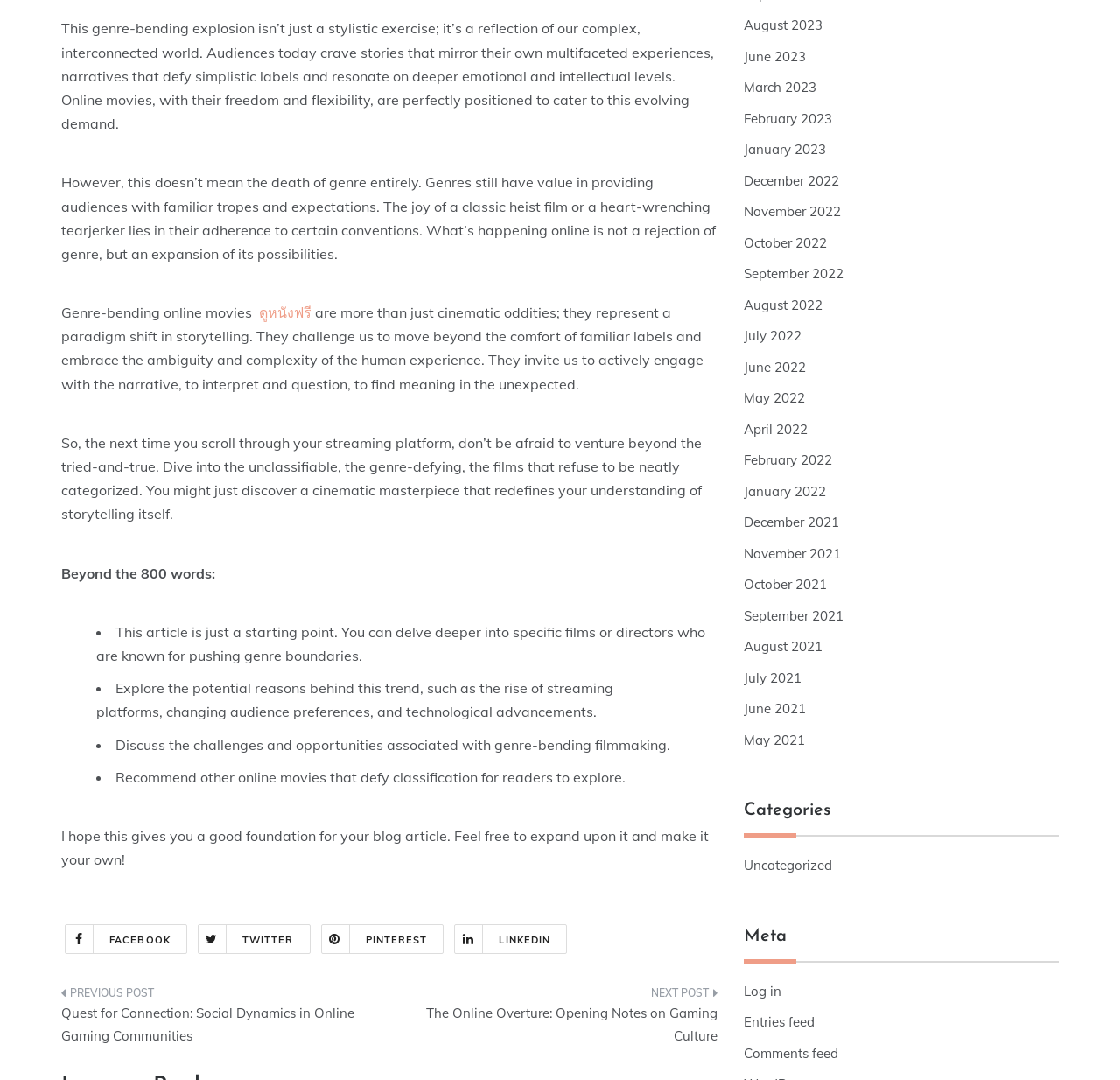What is the main topic of this article?
Utilize the information in the image to give a detailed answer to the question.

The main topic of this article is genre-bending online movies, which is evident from the text 'Genre-bending online movies are more than just cinematic oddities; they represent a paradigm shift in storytelling.'